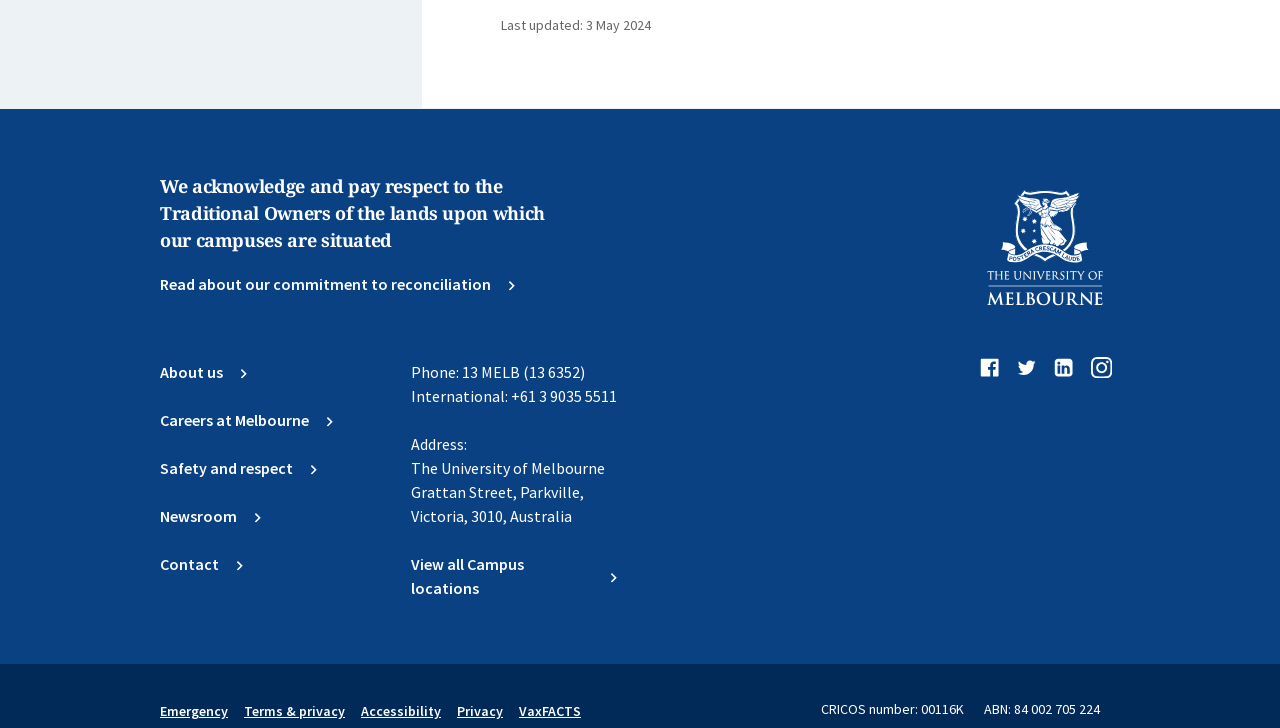What is the last updated date?
Can you provide a detailed and comprehensive answer to the question?

The last updated date can be found at the top of the webpage, in the static text element 'Last updated: 3 May 2024' with bounding box coordinates [0.392, 0.022, 0.509, 0.047].